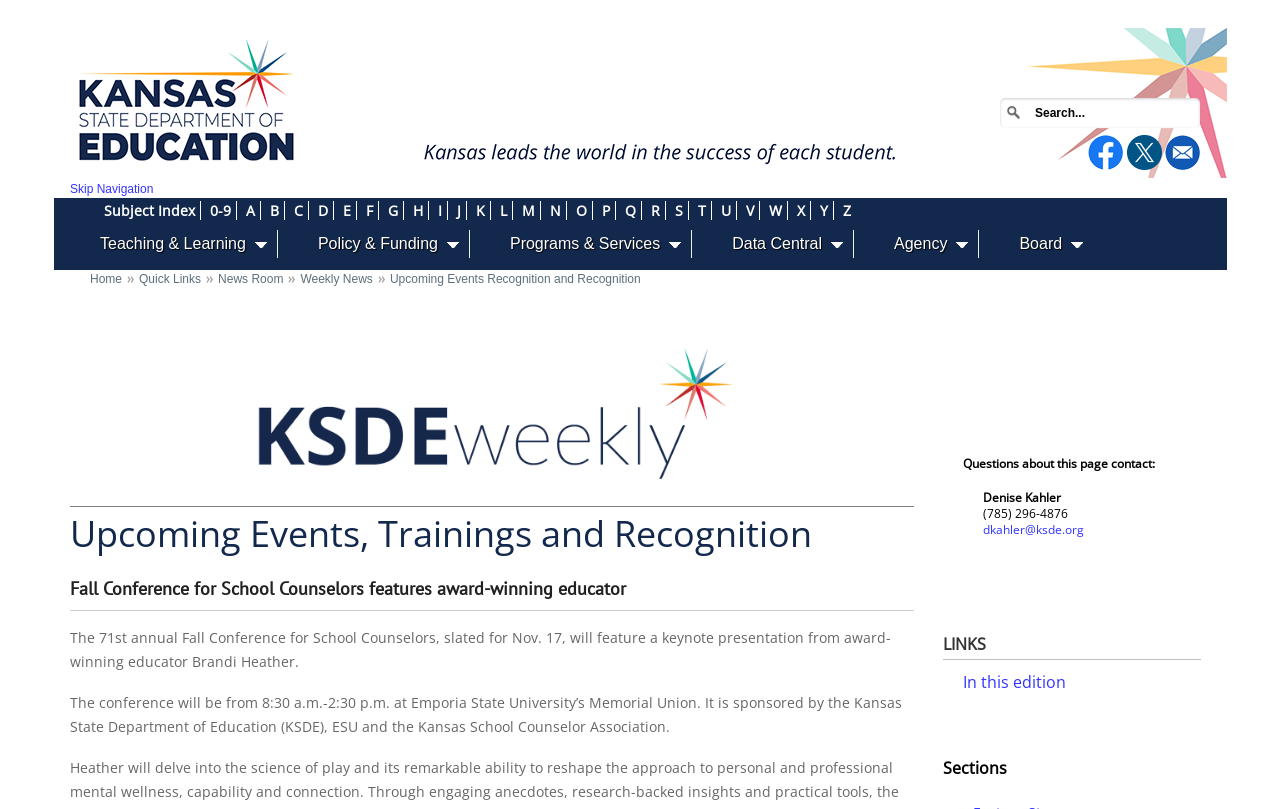Provide the bounding box coordinates for the UI element that is described by this text: "Home". The coordinates should be in the form of four float numbers between 0 and 1: [left, top, right, bottom].

[0.042, 0.035, 0.393, 0.22]